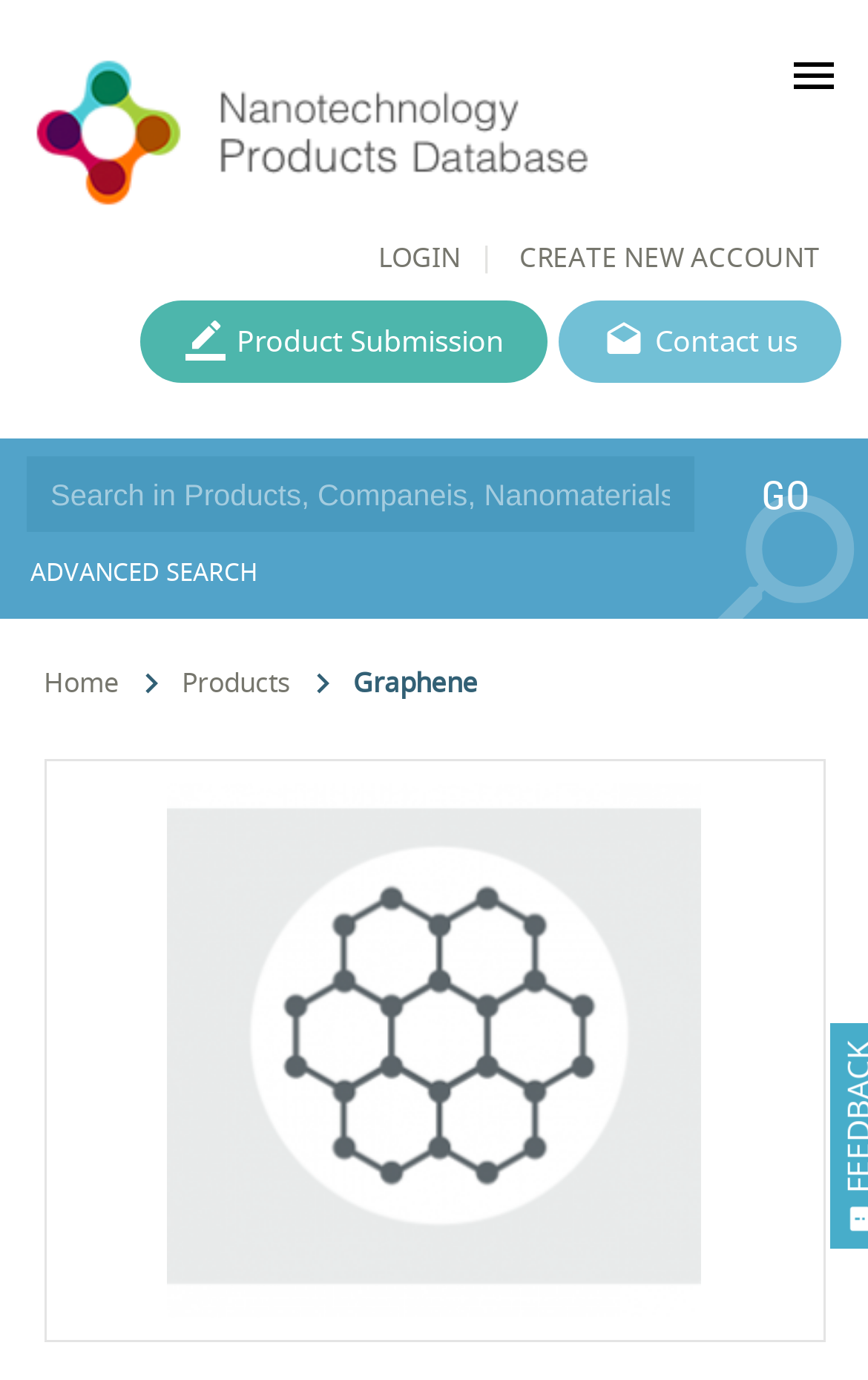Please identify the bounding box coordinates for the region that you need to click to follow this instruction: "login to the system".

[0.435, 0.173, 0.53, 0.2]